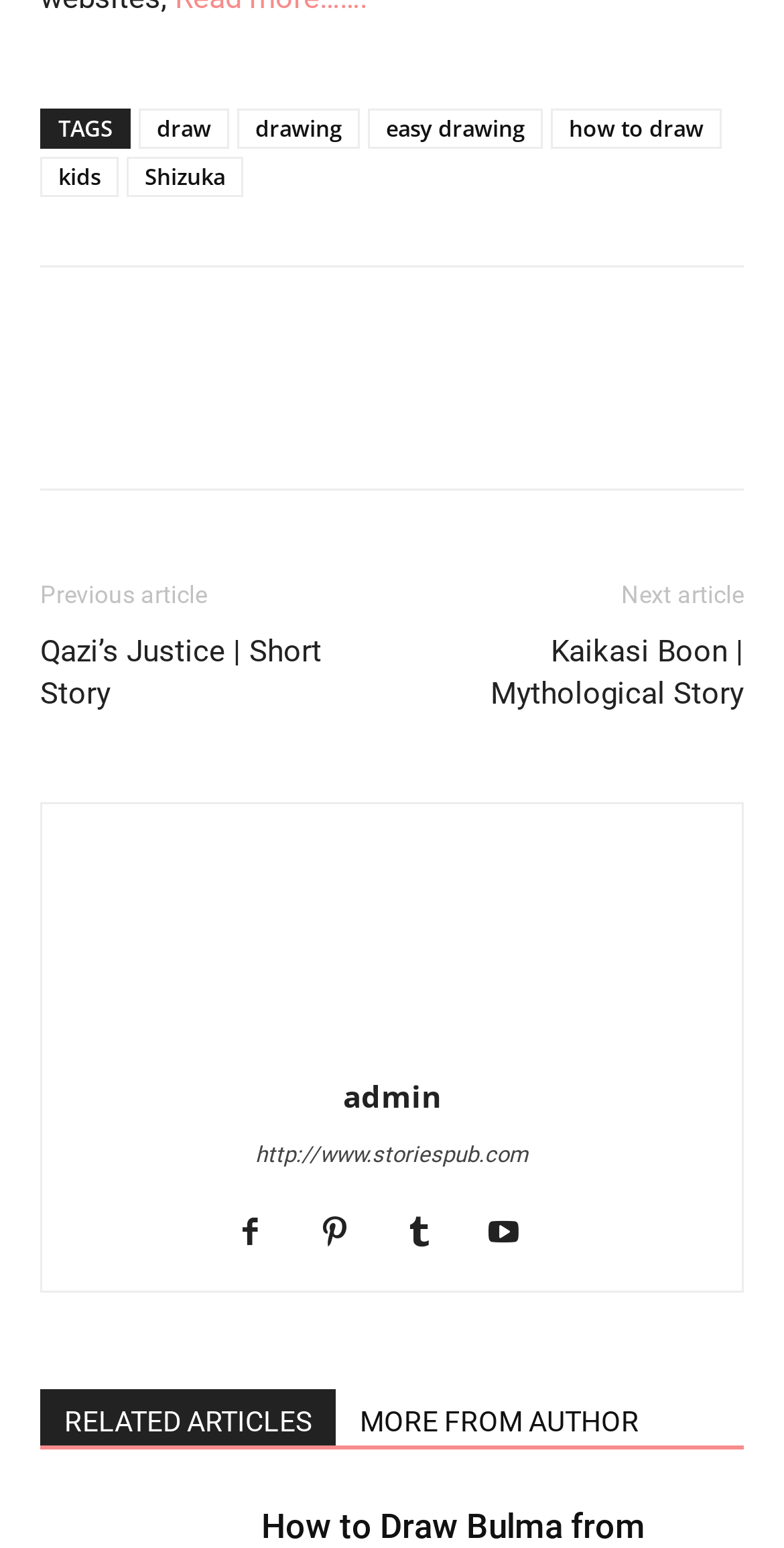Locate the bounding box coordinates of the clickable area to execute the instruction: "go to the author's page". Provide the coordinates as four float numbers between 0 and 1, represented as [left, top, right, bottom].

[0.437, 0.695, 0.563, 0.721]